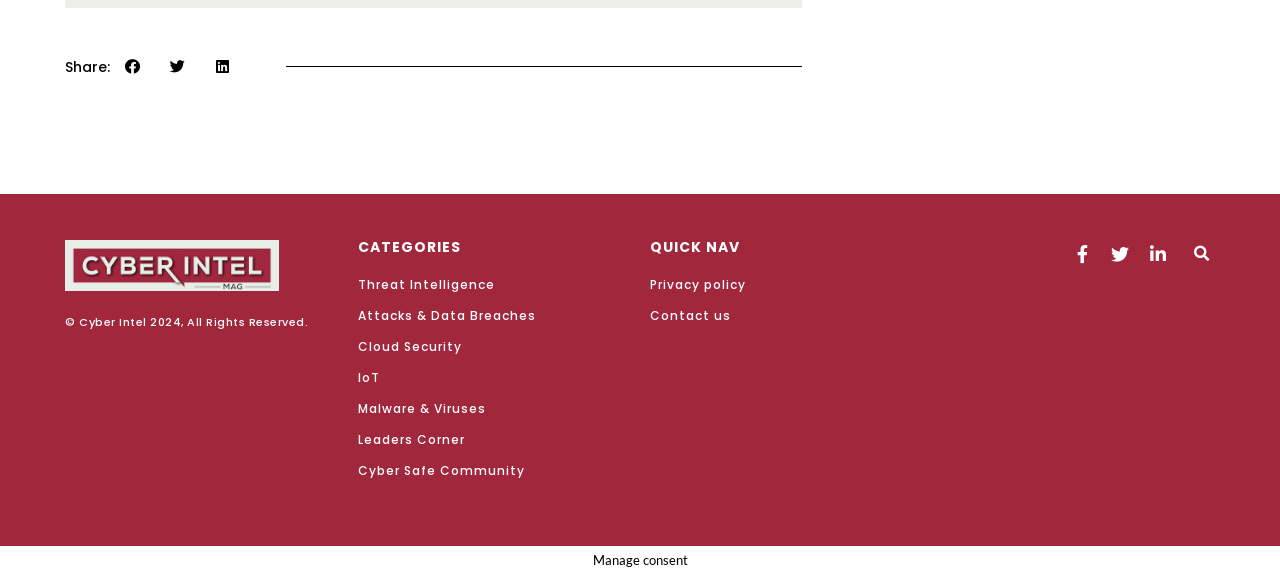Specify the bounding box coordinates of the region I need to click to perform the following instruction: "Share on facebook". The coordinates must be four float numbers in the range of 0 to 1, i.e., [left, top, right, bottom].

[0.086, 0.102, 0.121, 0.128]